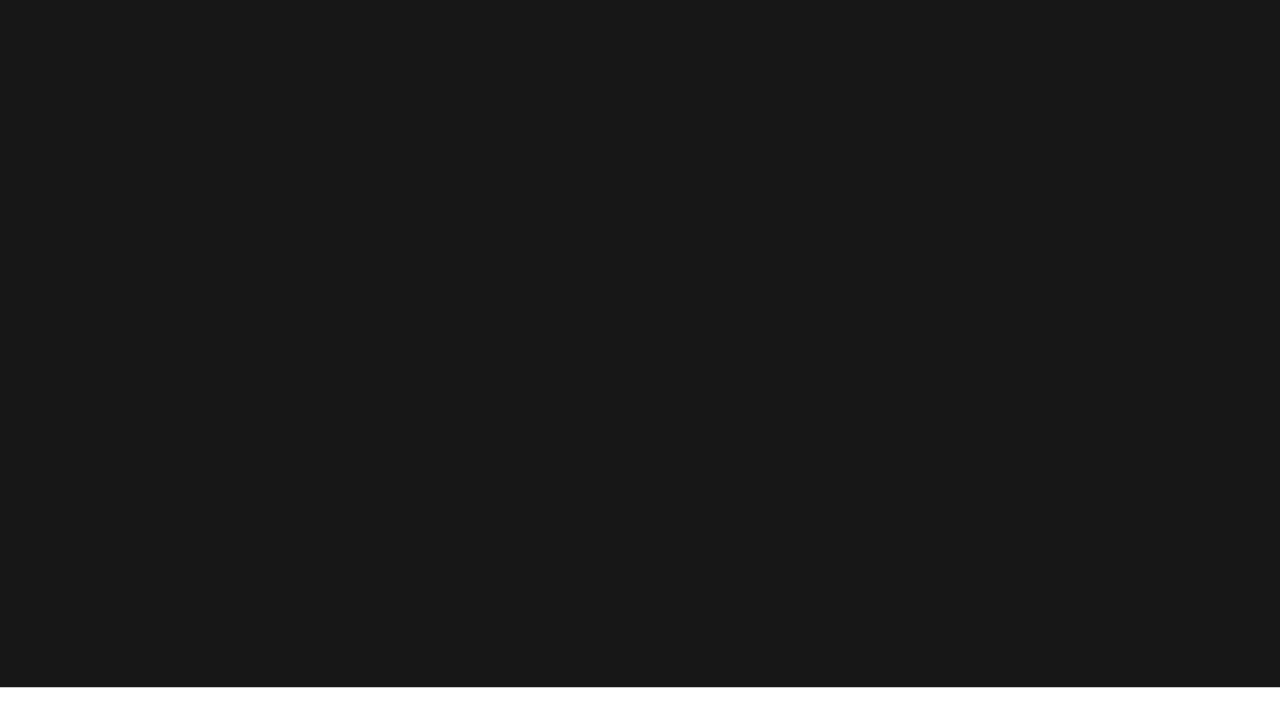Determine the bounding box coordinates for the HTML element described here: "XTwitter".

[0.805, 0.579, 0.84, 0.642]